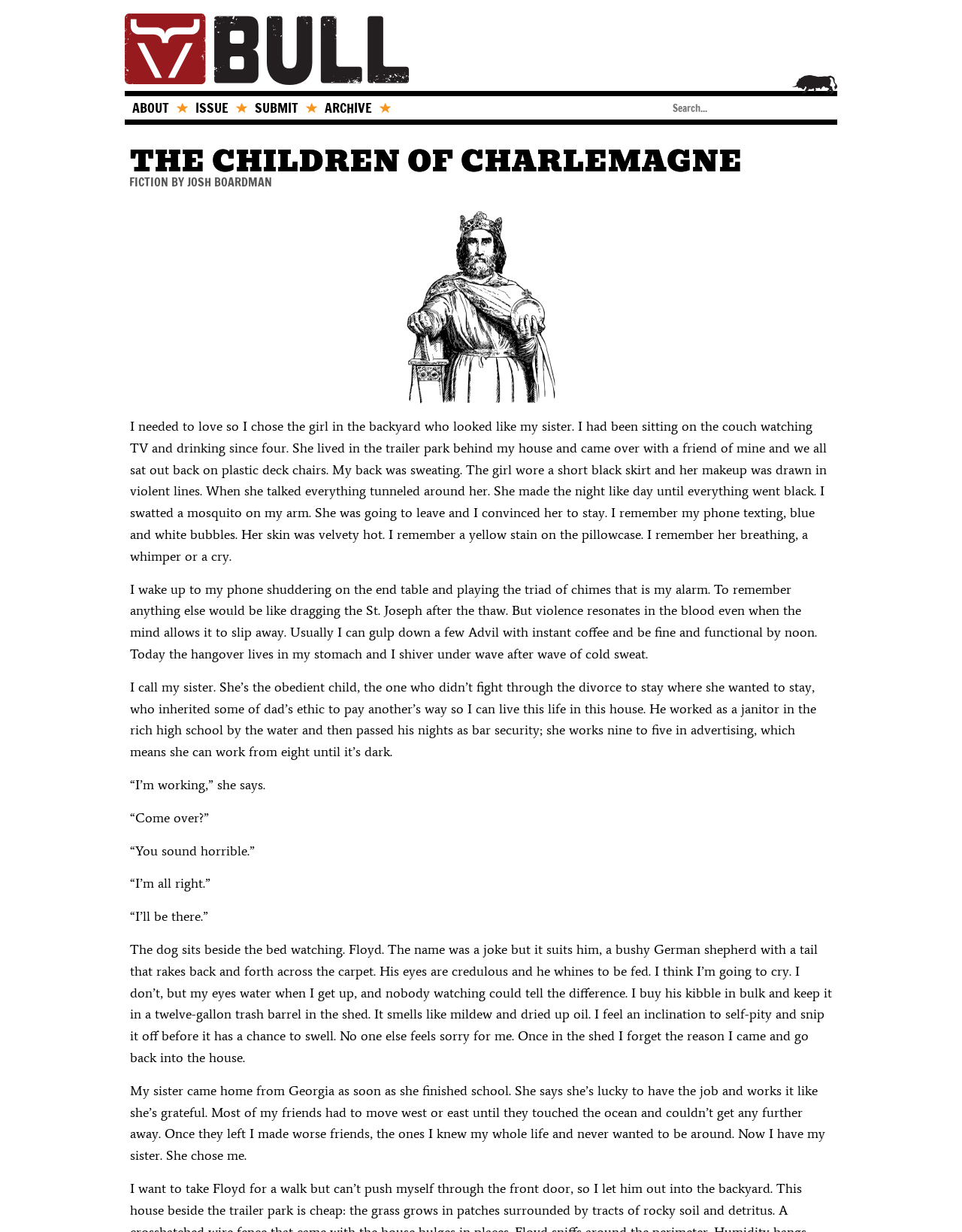Could you provide the bounding box coordinates for the portion of the screen to click to complete this instruction: "Click the ABOUT link"?

[0.13, 0.079, 0.195, 0.095]